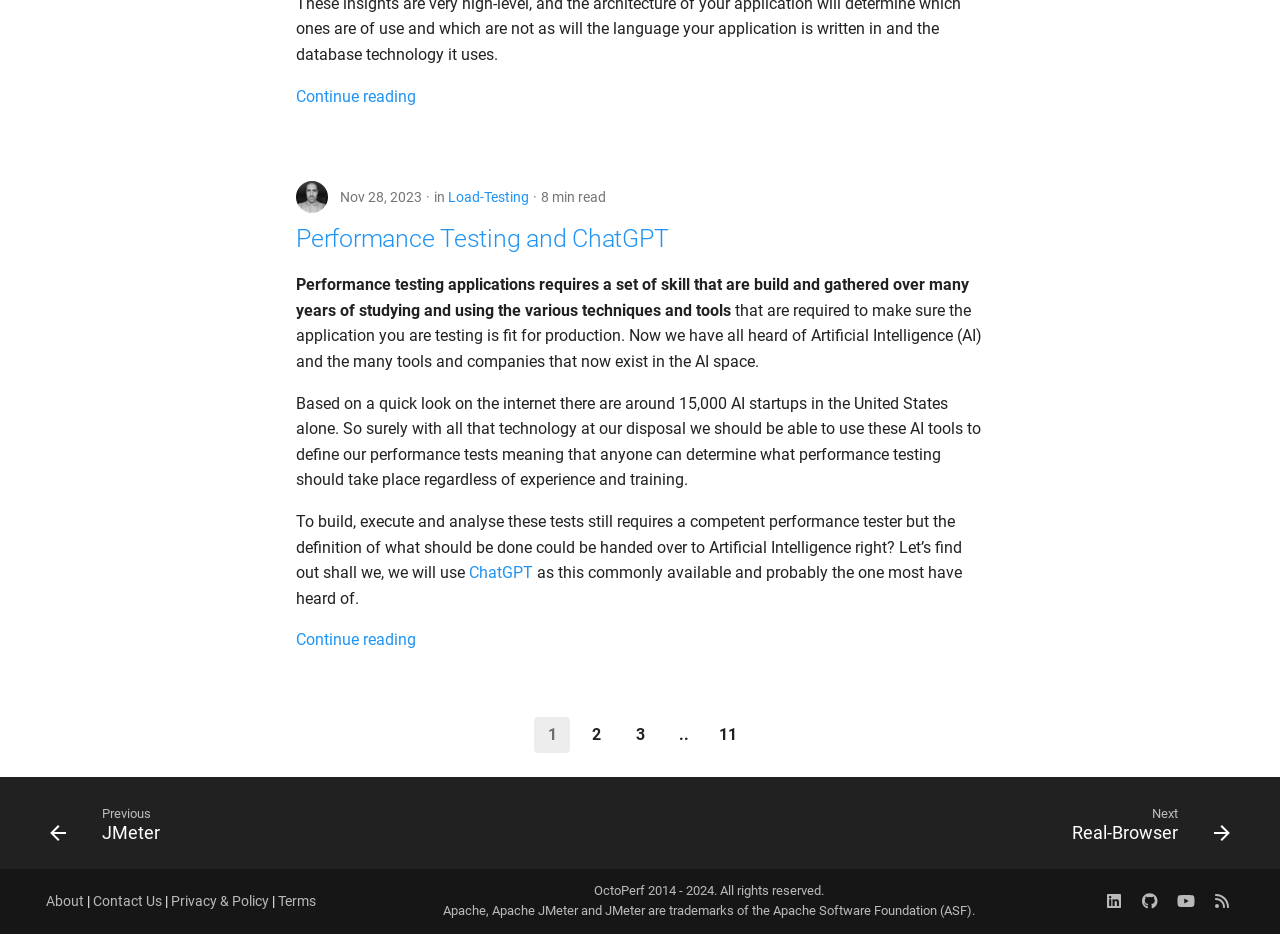Provide the bounding box coordinates of the UI element this sentence describes: "Privacy & Policy".

[0.134, 0.956, 0.21, 0.973]